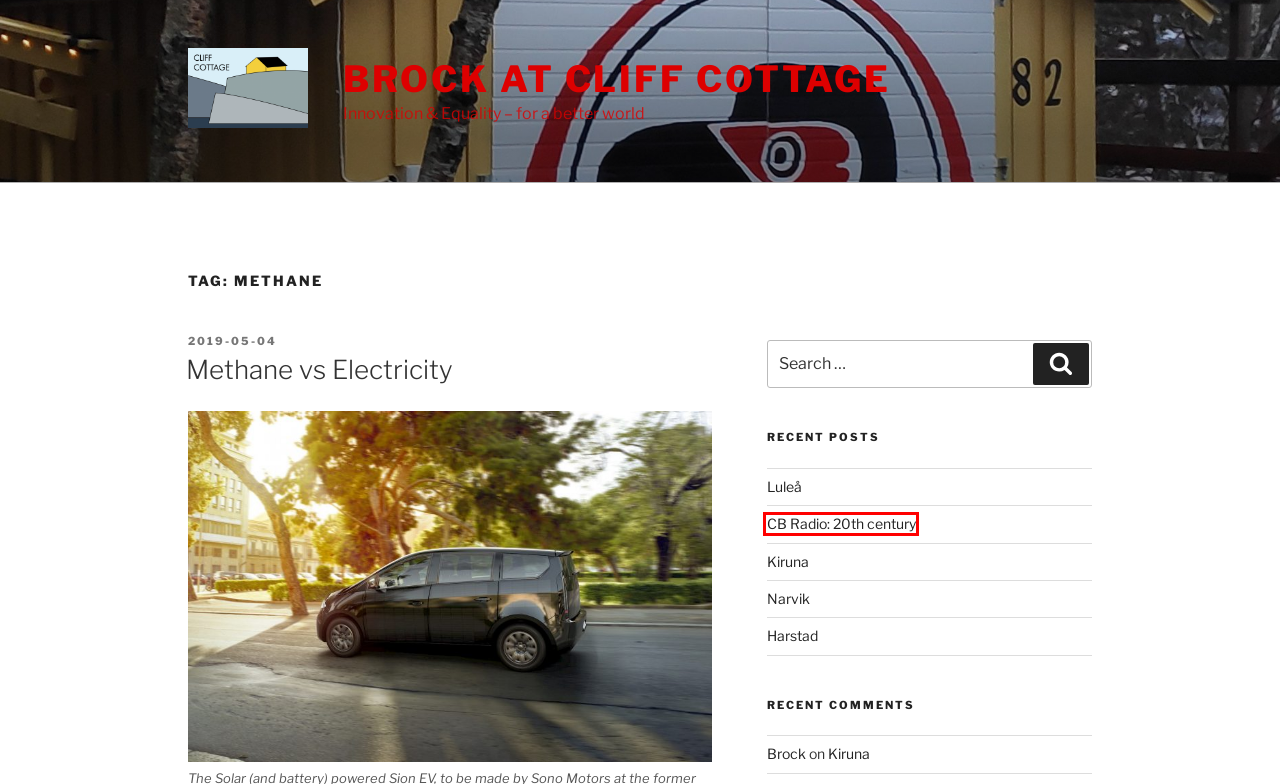You see a screenshot of a webpage with a red bounding box surrounding an element. Pick the webpage description that most accurately represents the new webpage after interacting with the element in the red bounding box. The options are:
A. Harstad – Brock at Cliff Cottage
B. Narvik – Brock at Cliff Cottage
C. Methane vs Electricity – Brock at Cliff Cottage
D. Luleå – Brock at Cliff Cottage
E. Brock at Cliff Cottage – Innovation & Equality – for a better world
F. CB Radio: 20th century – Brock at Cliff Cottage
G. Kiruna – Brock at Cliff Cottage
H. November 2016 – Brock at Cliff Cottage

F